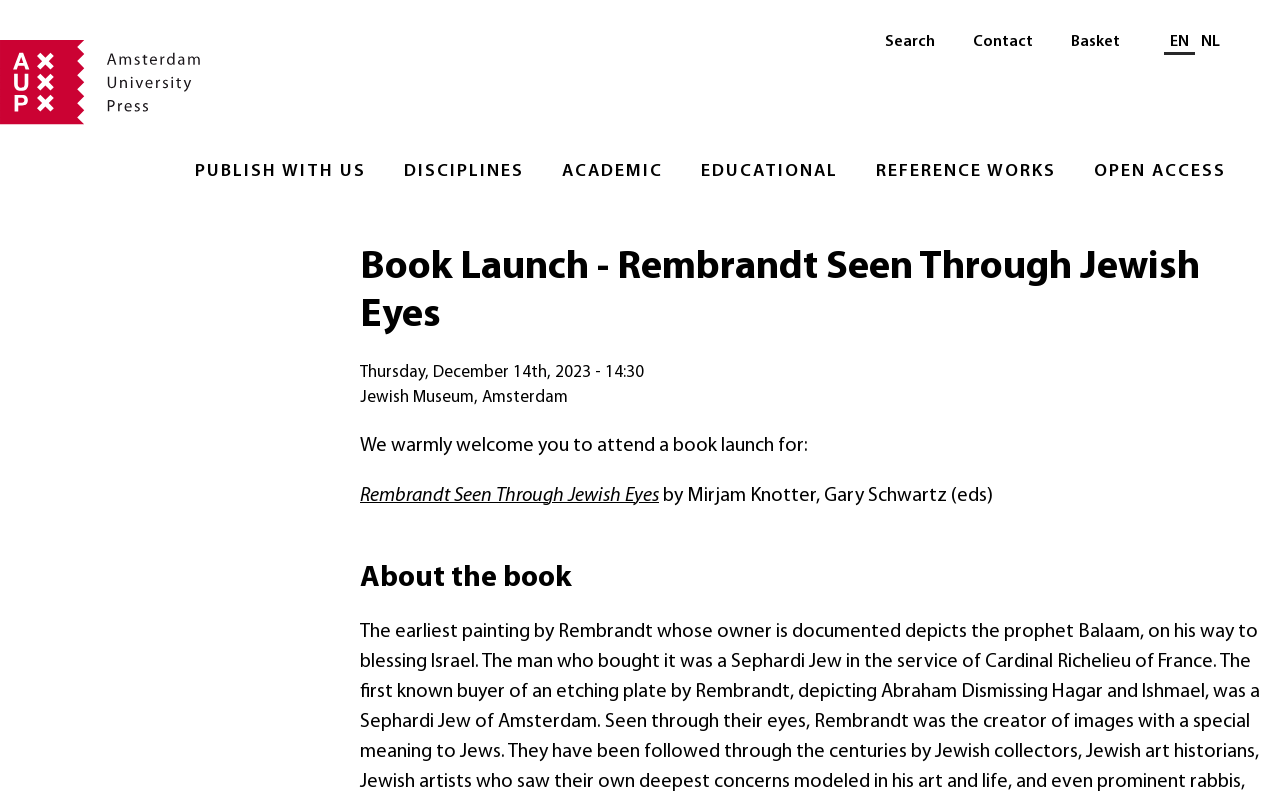Where is the book launch event?
Give a detailed and exhaustive answer to the question.

I found the event location by looking at the static text element that says 'Jewish Museum, Amsterdam' which is located at the bounding box coordinates [0.281, 0.489, 0.444, 0.51]. This text is located below the event date and time, which suggests that it is the location of the event.